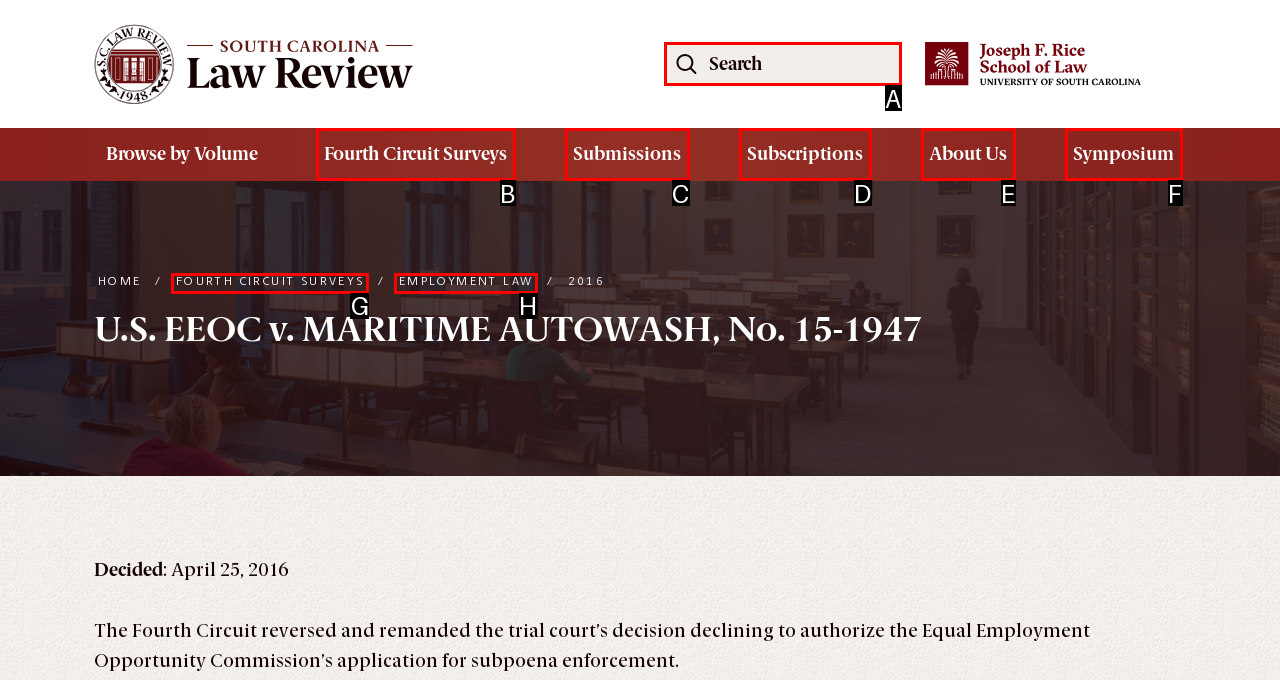Identify the HTML element to select in order to accomplish the following task: Search the South Carolina Law Review Website
Reply with the letter of the chosen option from the given choices directly.

A